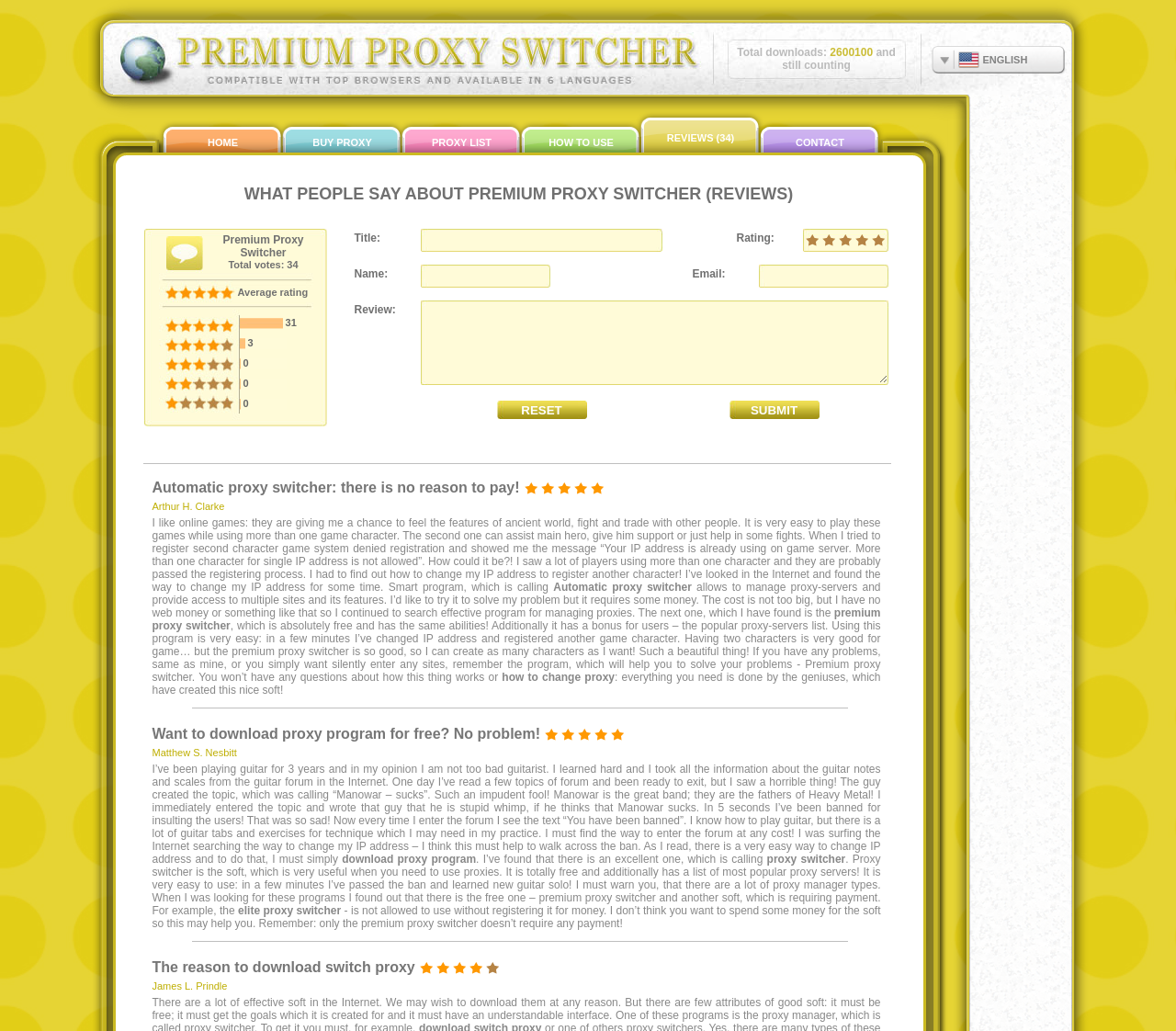Answer the question using only a single word or phrase: 
What is the name of the first reviewer?

Arthur H. Clarke